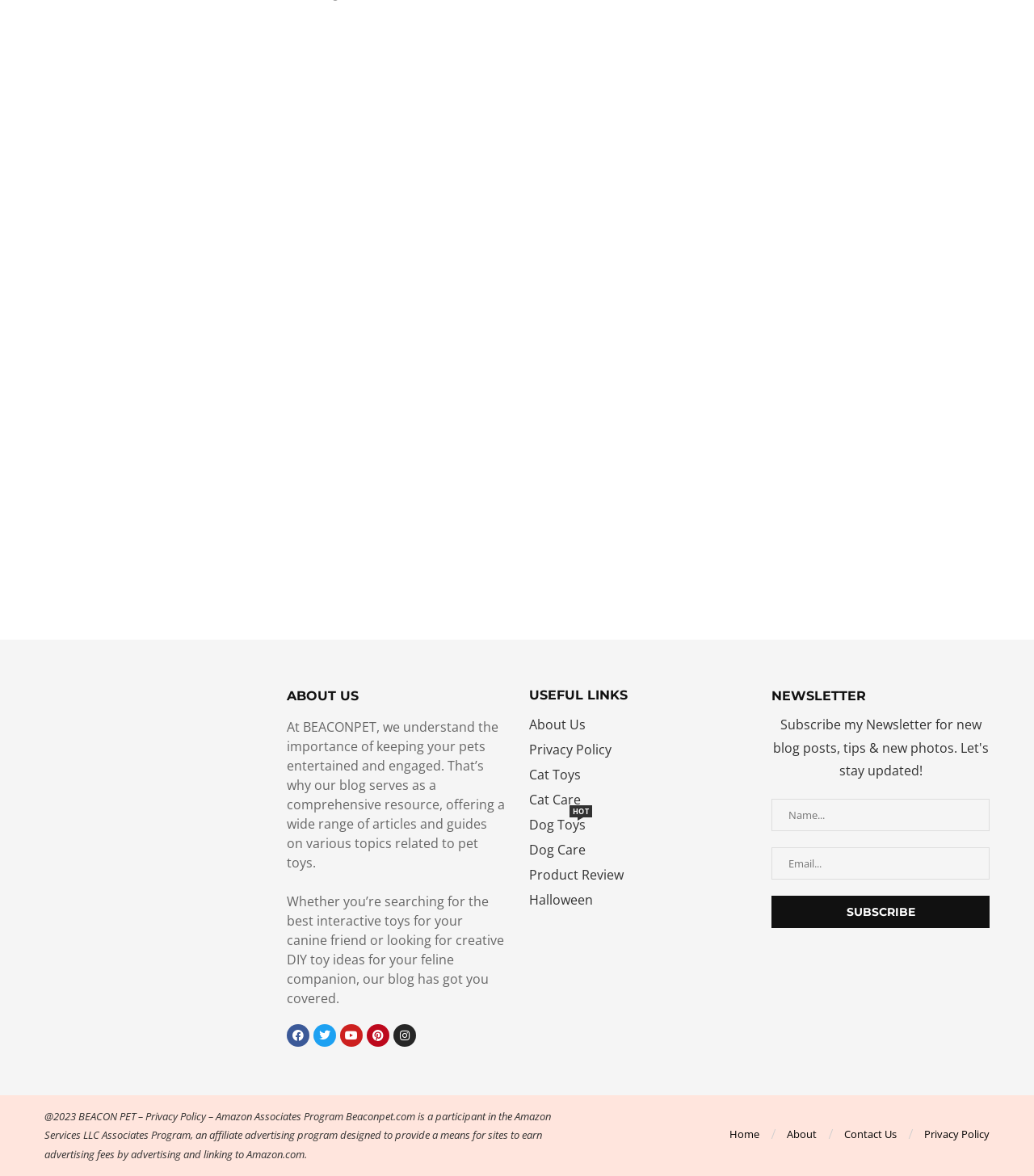Show me the bounding box coordinates of the clickable region to achieve the task as per the instruction: "Go to the Home page".

[0.705, 0.958, 0.734, 0.971]